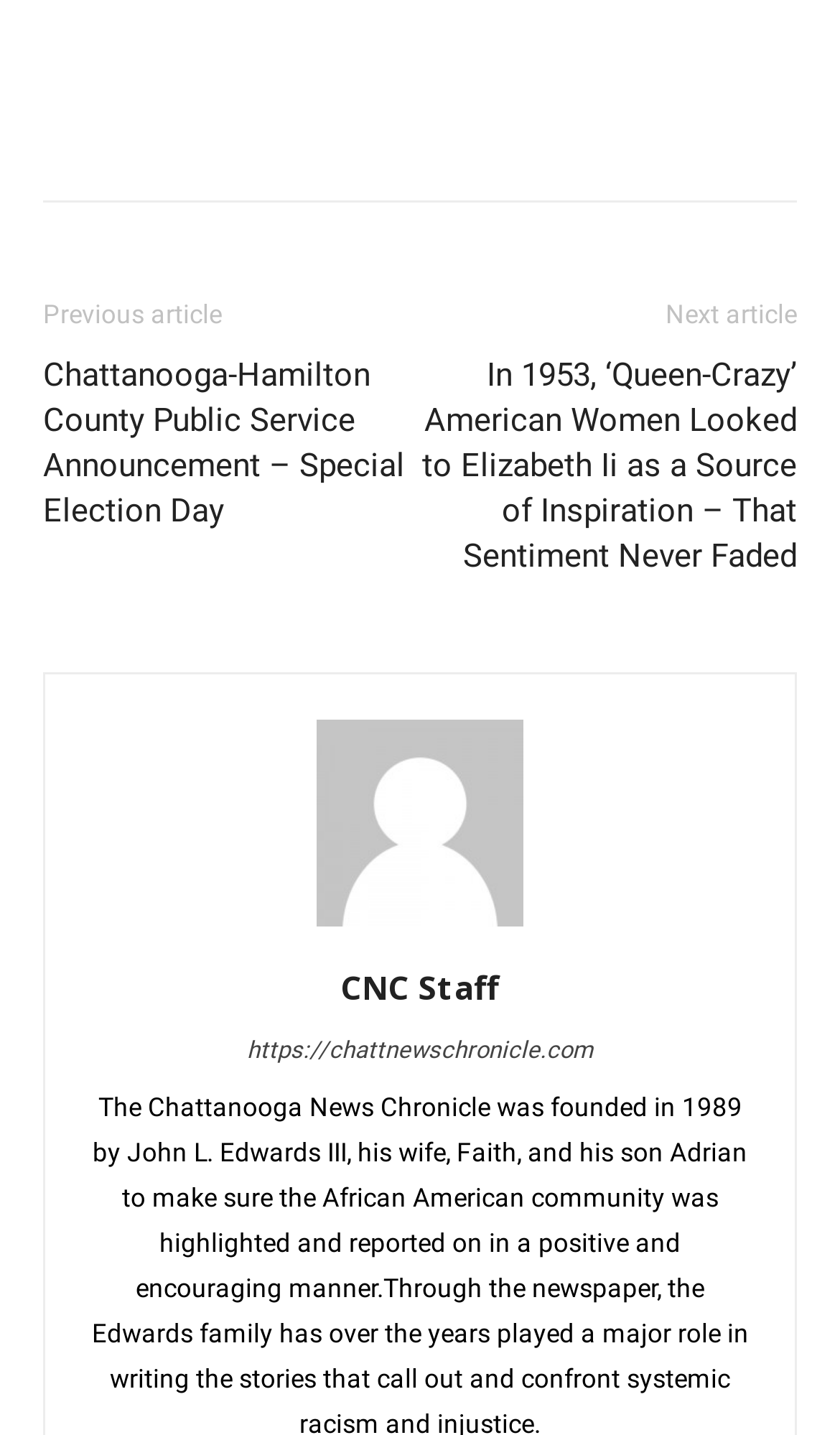Find the bounding box coordinates of the clickable area that will achieve the following instruction: "Read the article about Chattanooga-Hamilton County Public Service Announcement".

[0.051, 0.246, 0.5, 0.372]